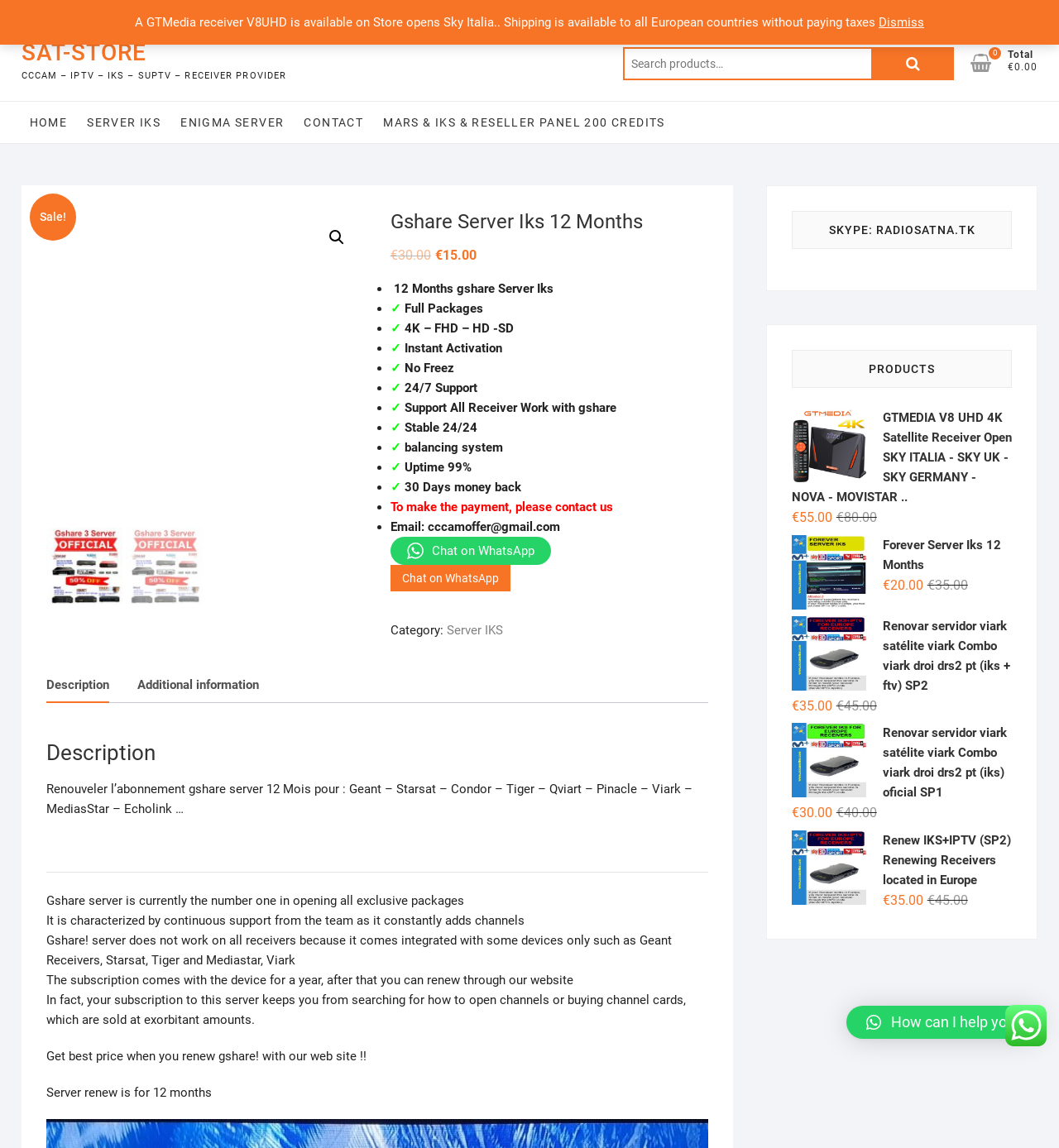Answer this question in one word or a short phrase: What is the current price of Gshare Server Iks 12 Months?

€15.00